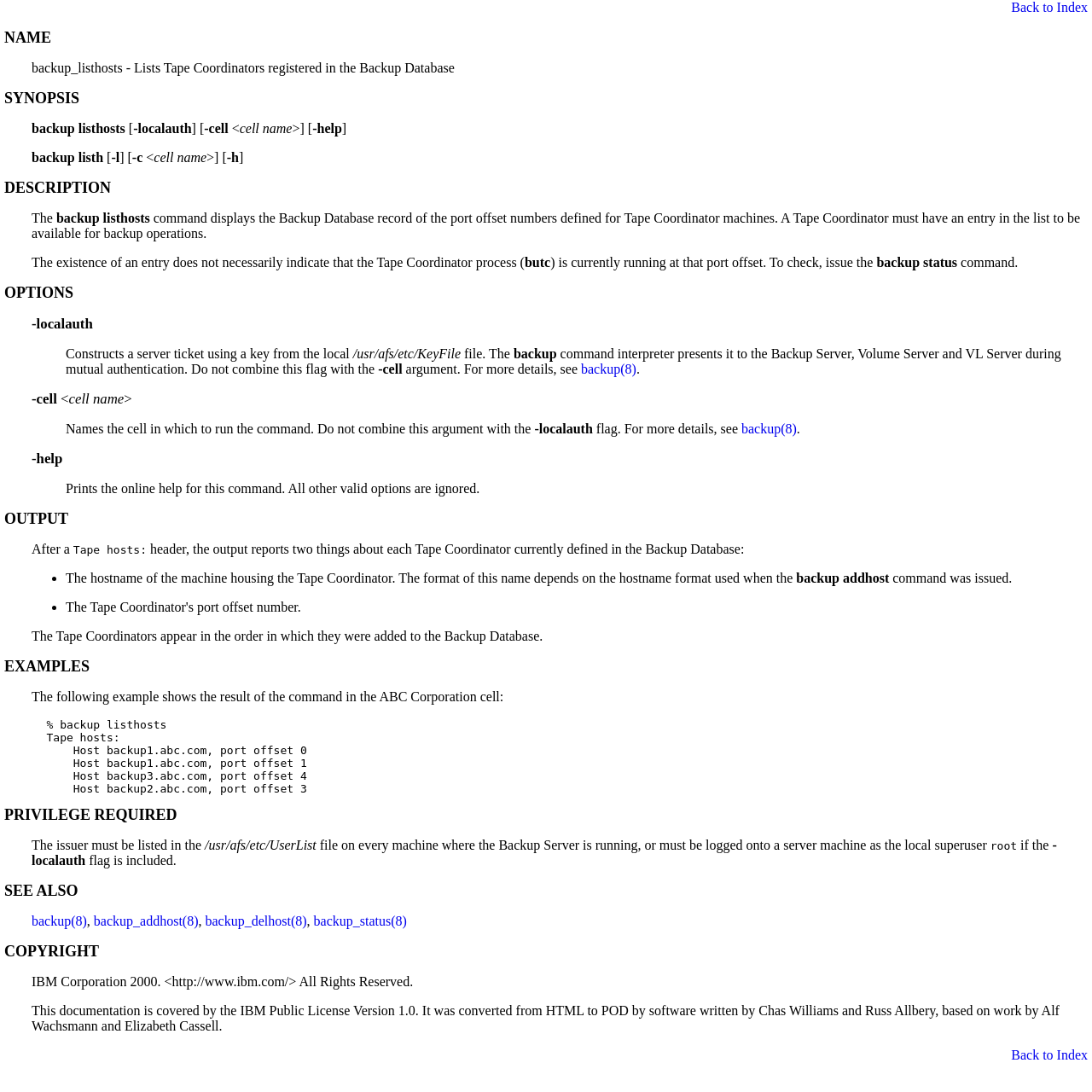Determine the bounding box coordinates of the target area to click to execute the following instruction: "Click on 'SYNOPSIS'."

[0.004, 0.082, 0.073, 0.098]